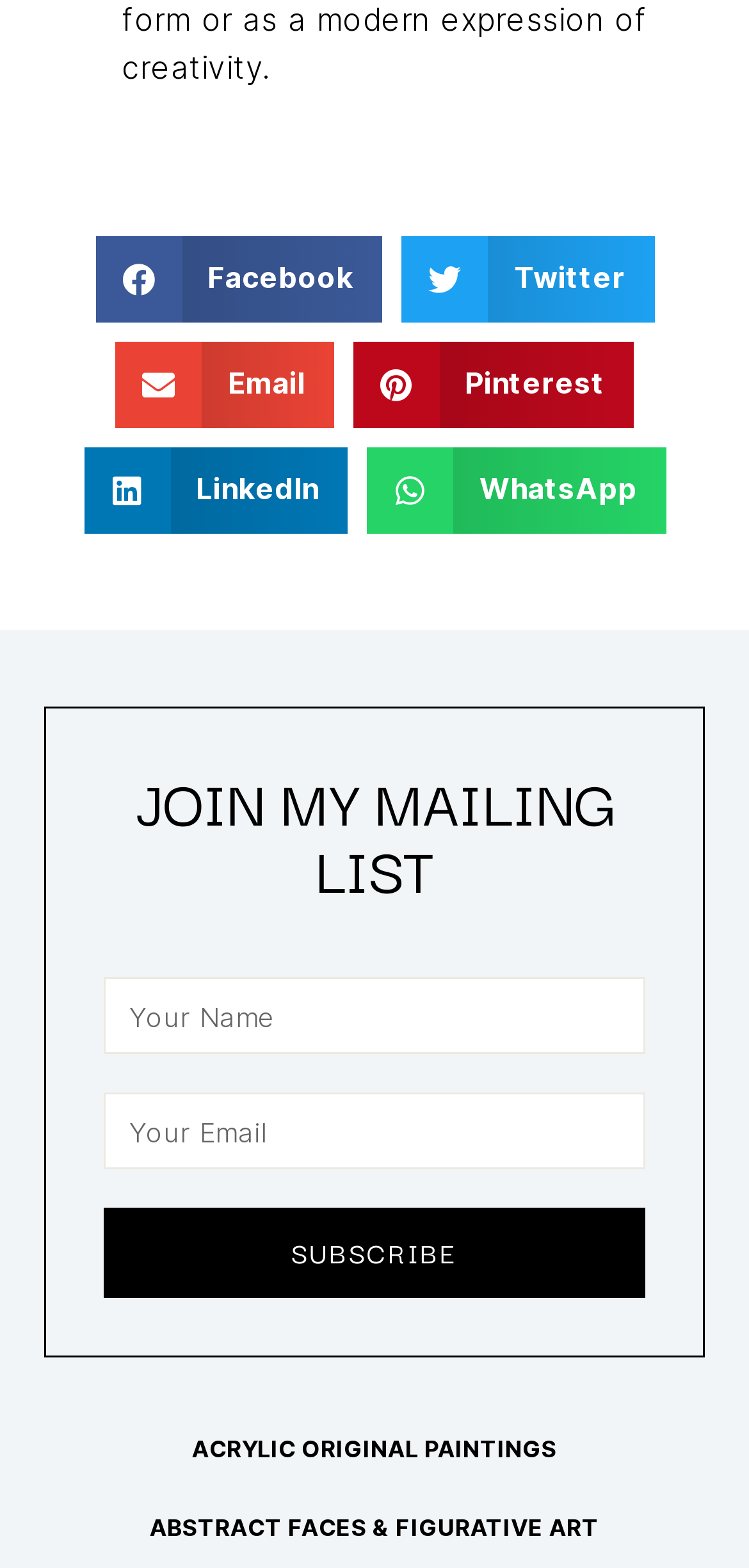Find the bounding box coordinates of the clickable area that will achieve the following instruction: "Enter your name".

[0.14, 0.623, 0.86, 0.672]